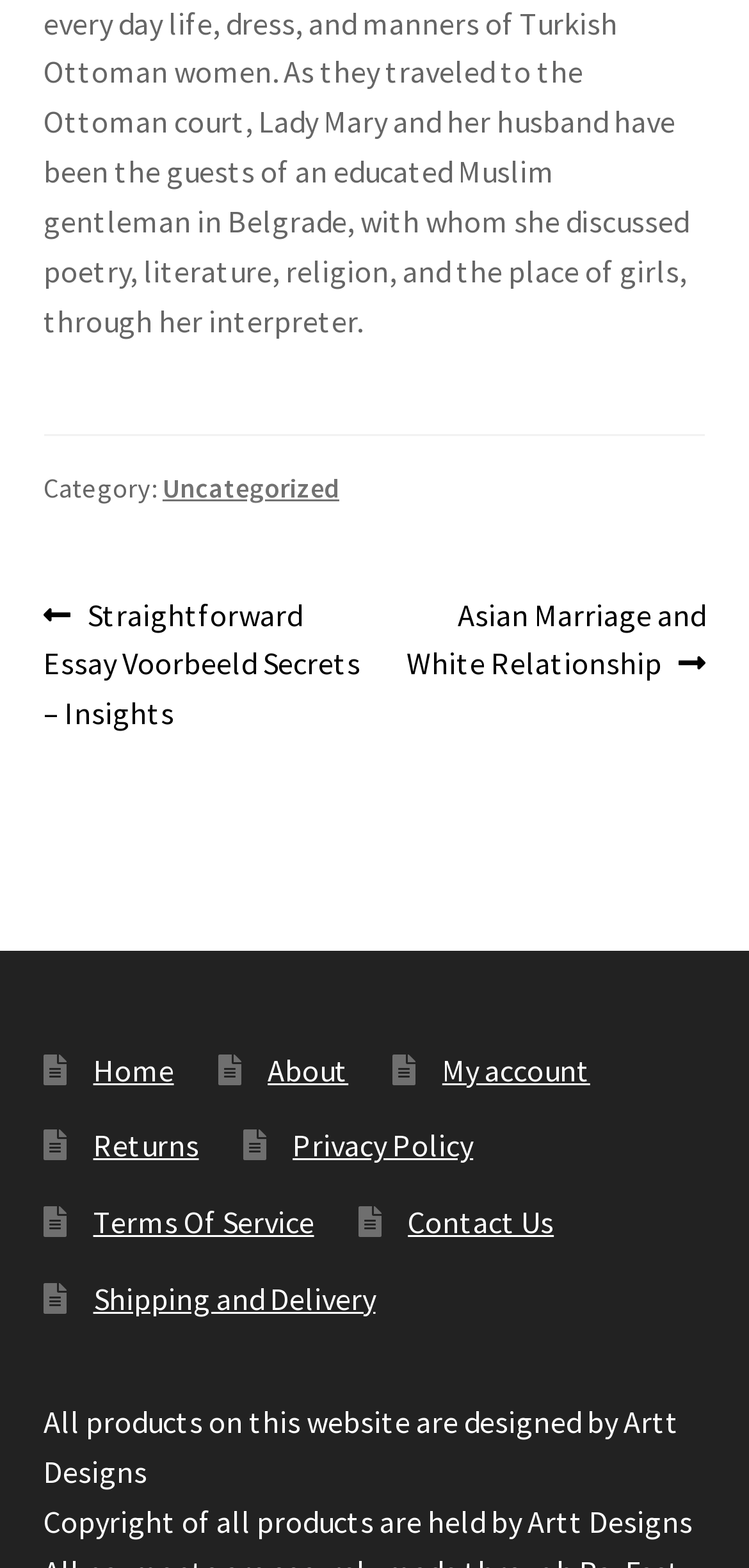How many main navigation links are there at the bottom of the webpage?
Please give a detailed and elaborate explanation in response to the question.

At the bottom of the webpage, there are 8 main navigation links, including 'Home', 'About', 'My account', 'Returns', 'Privacy Policy', 'Terms Of Service', 'Contact Us', and 'Shipping and Delivery'.